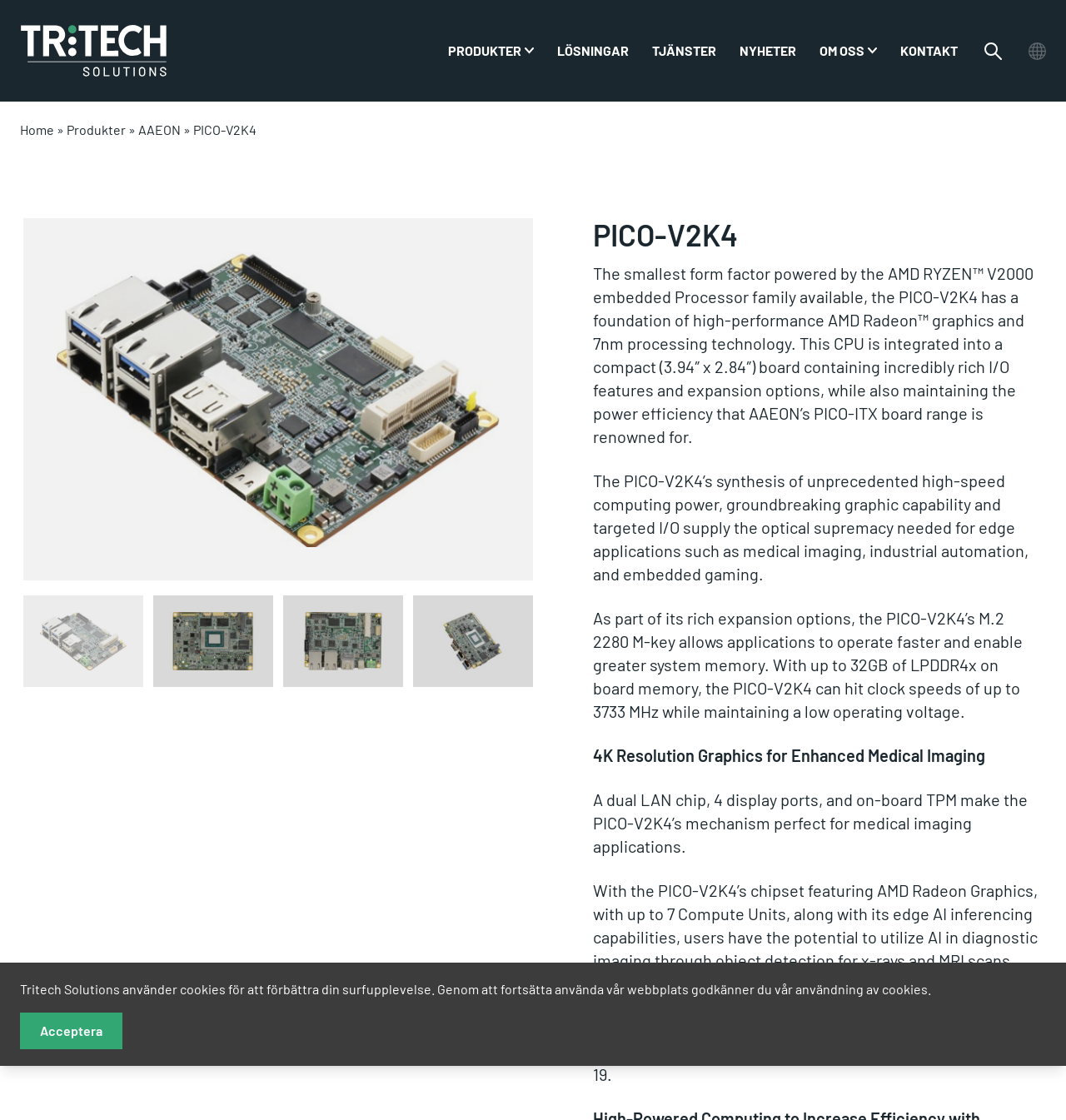Based on the image, please elaborate on the answer to the following question:
What is the purpose of the M.2 2280 M-key on the PICO-V2K4?

The answer can be found in the text description of the webpage, which states that the M.2 2280 M-key on the PICO-V2K4 allows applications to operate faster and enable greater system memory.